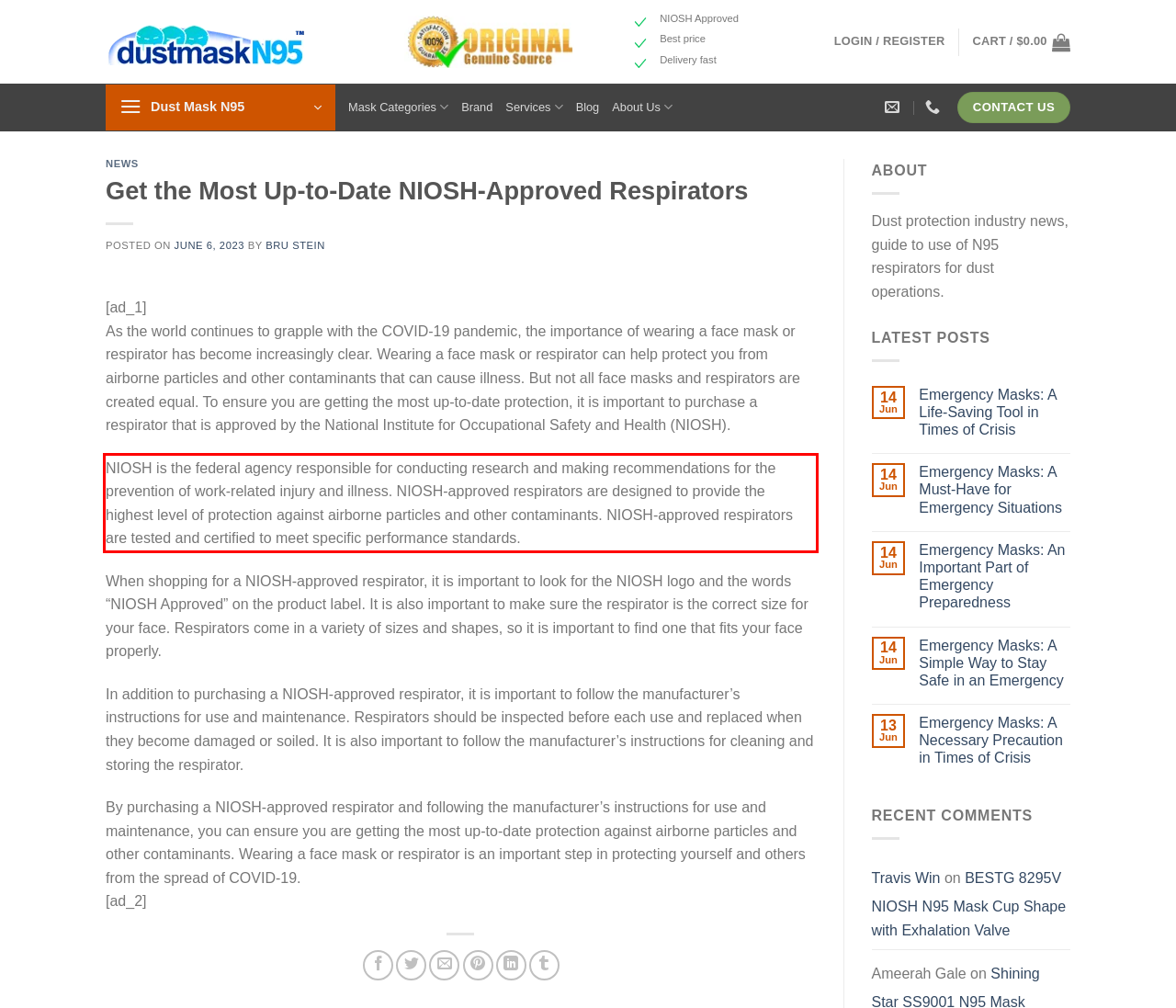You are presented with a webpage screenshot featuring a red bounding box. Perform OCR on the text inside the red bounding box and extract the content.

NIOSH is the federal agency responsible for conducting research and making recommendations for the prevention of work-related injury and illness. NIOSH-approved respirators are designed to provide the highest level of protection against airborne particles and other contaminants. NIOSH-approved respirators are tested and certified to meet specific performance standards.